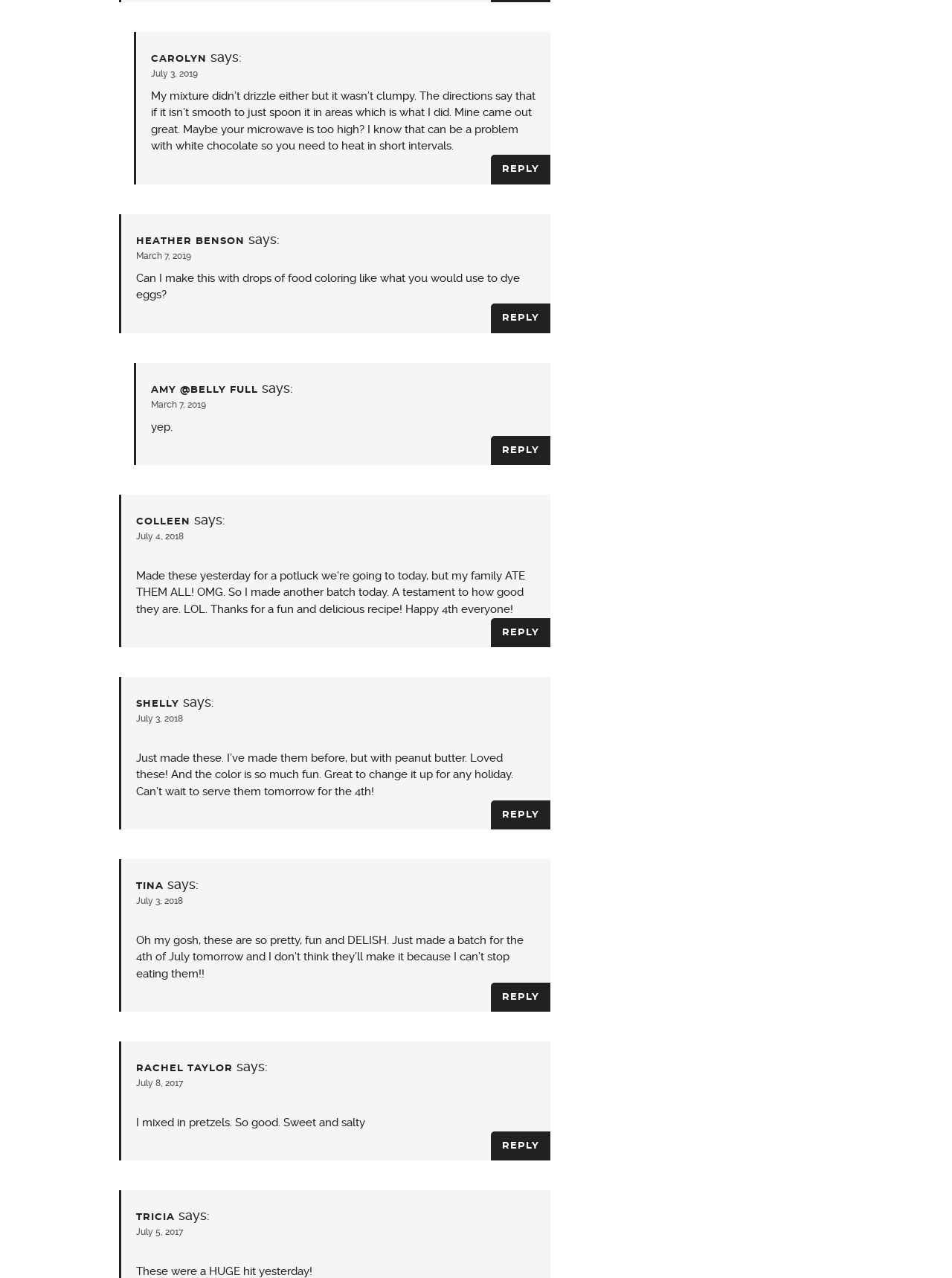How many 5-star ratings are on this webpage?
Provide a short answer using one word or a brief phrase based on the image.

5